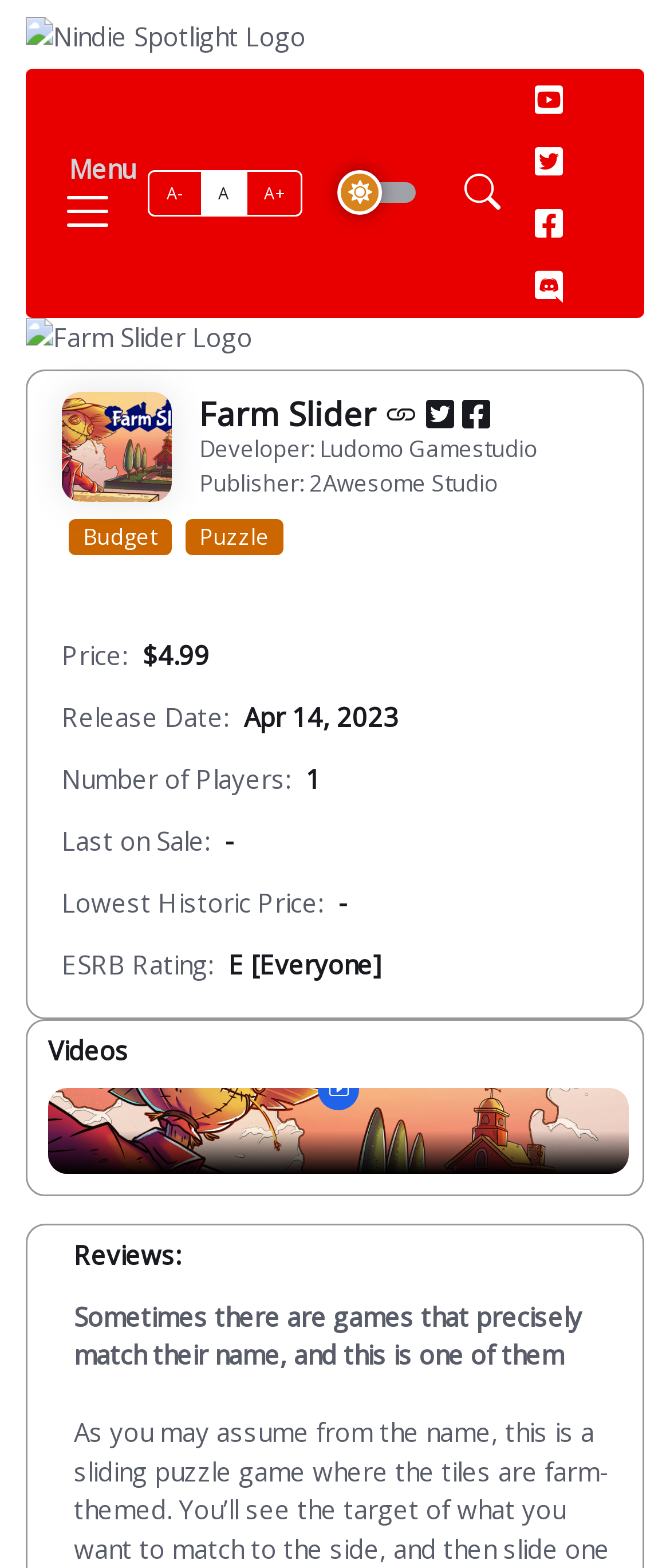What is the name of the game?
Please describe in detail the information shown in the image to answer the question.

I determined the answer by looking at the heading element that contains the text 'Farm Slider' along with some icons, which is likely to be the title of the game.